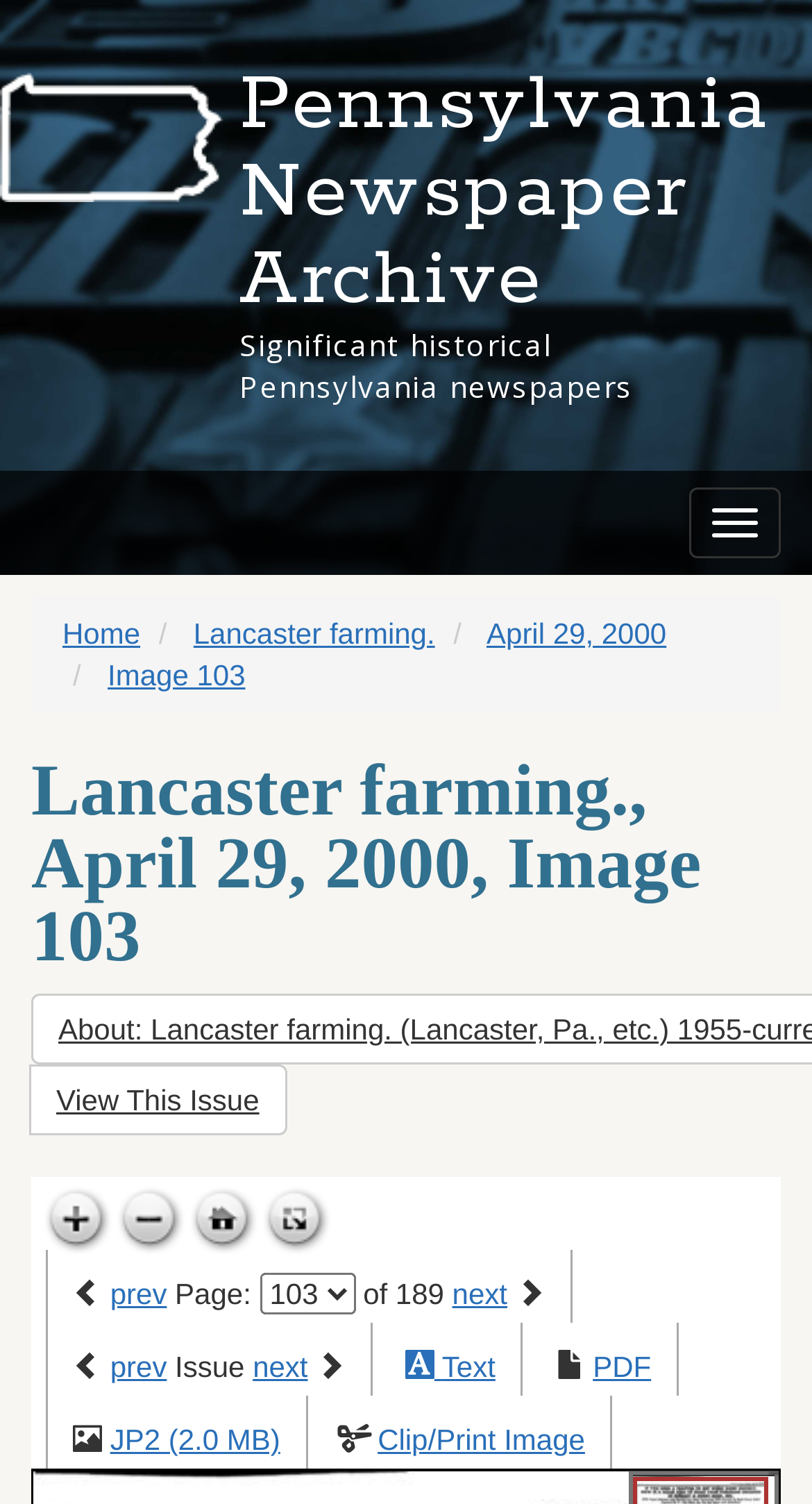Bounding box coordinates must be specified in the format (top-left x, top-left y, bottom-right x, bottom-right y). All values should be floating point numbers between 0 and 1. What are the bounding box coordinates of the UI element described as: Home

[0.077, 0.41, 0.173, 0.432]